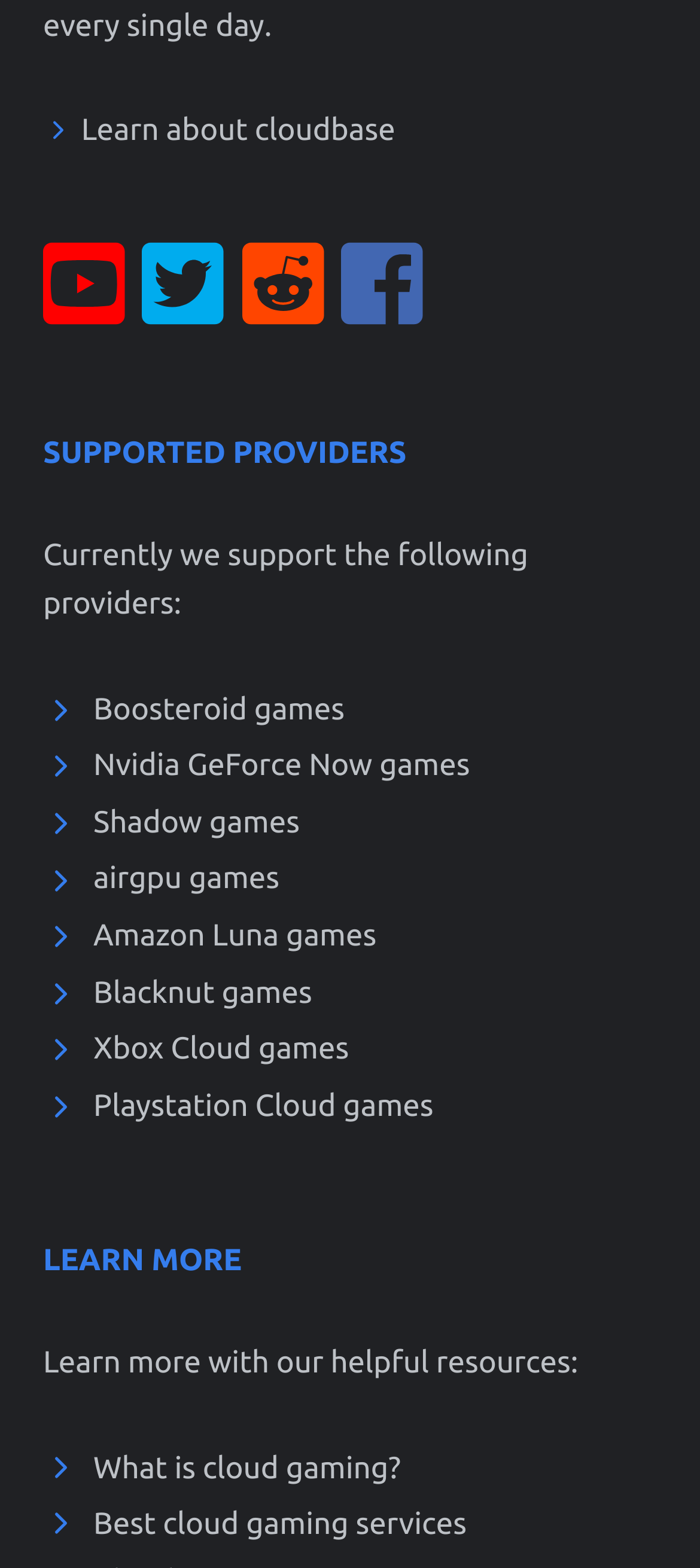What is the last resource listed under 'LEARN MORE'?
Look at the image and provide a detailed response to the question.

I looked at the section with the heading 'LEARN MORE' and found the last link with the text 'Best cloud gaming services'. This is the last resource listed under 'LEARN MORE'.